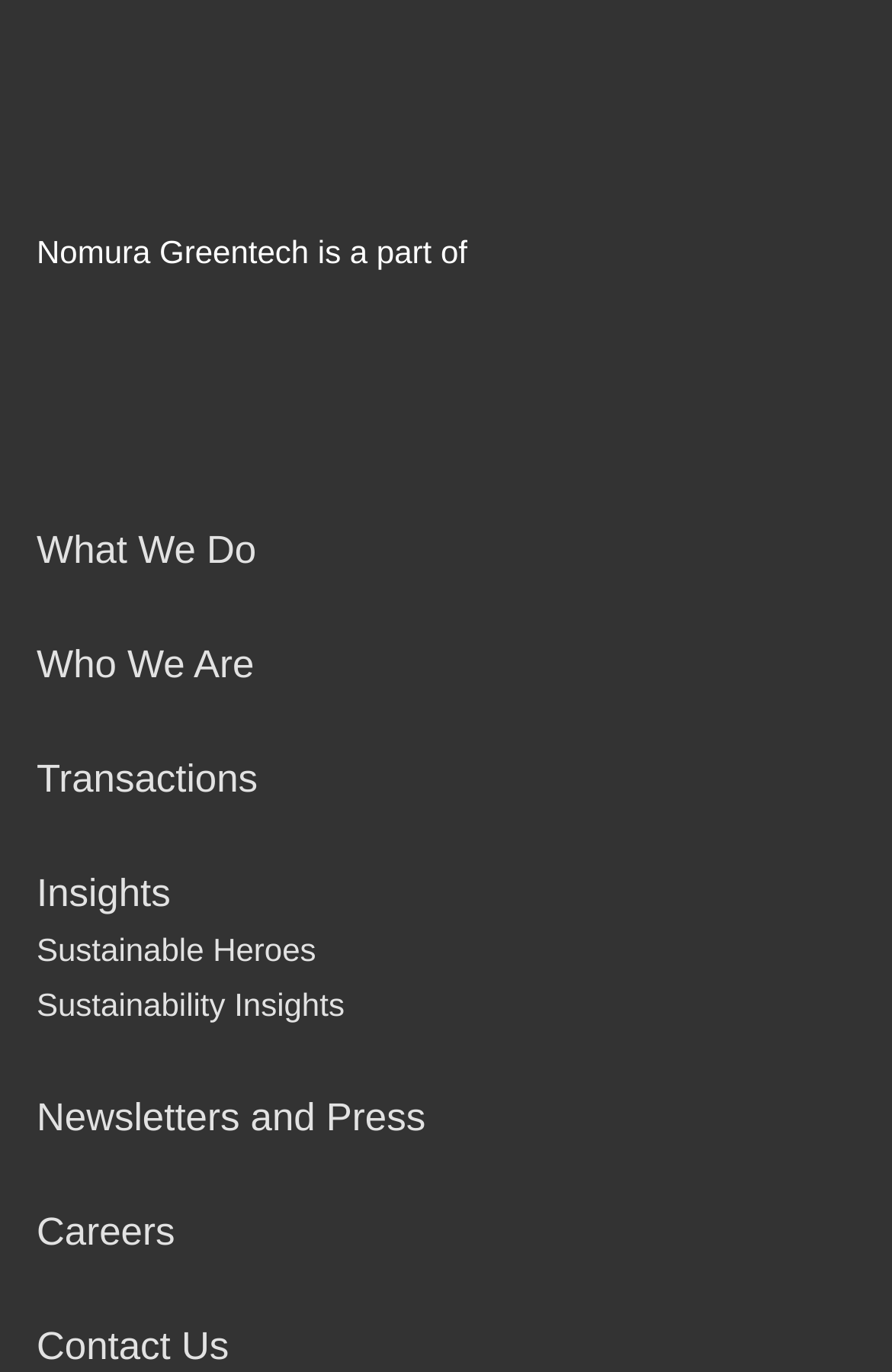Based on the element description, predict the bounding box coordinates (top-left x, top-left y, bottom-right x, bottom-right y) for the UI element in the screenshot: aria-label="Logo link"

[0.041, 0.205, 0.959, 0.288]